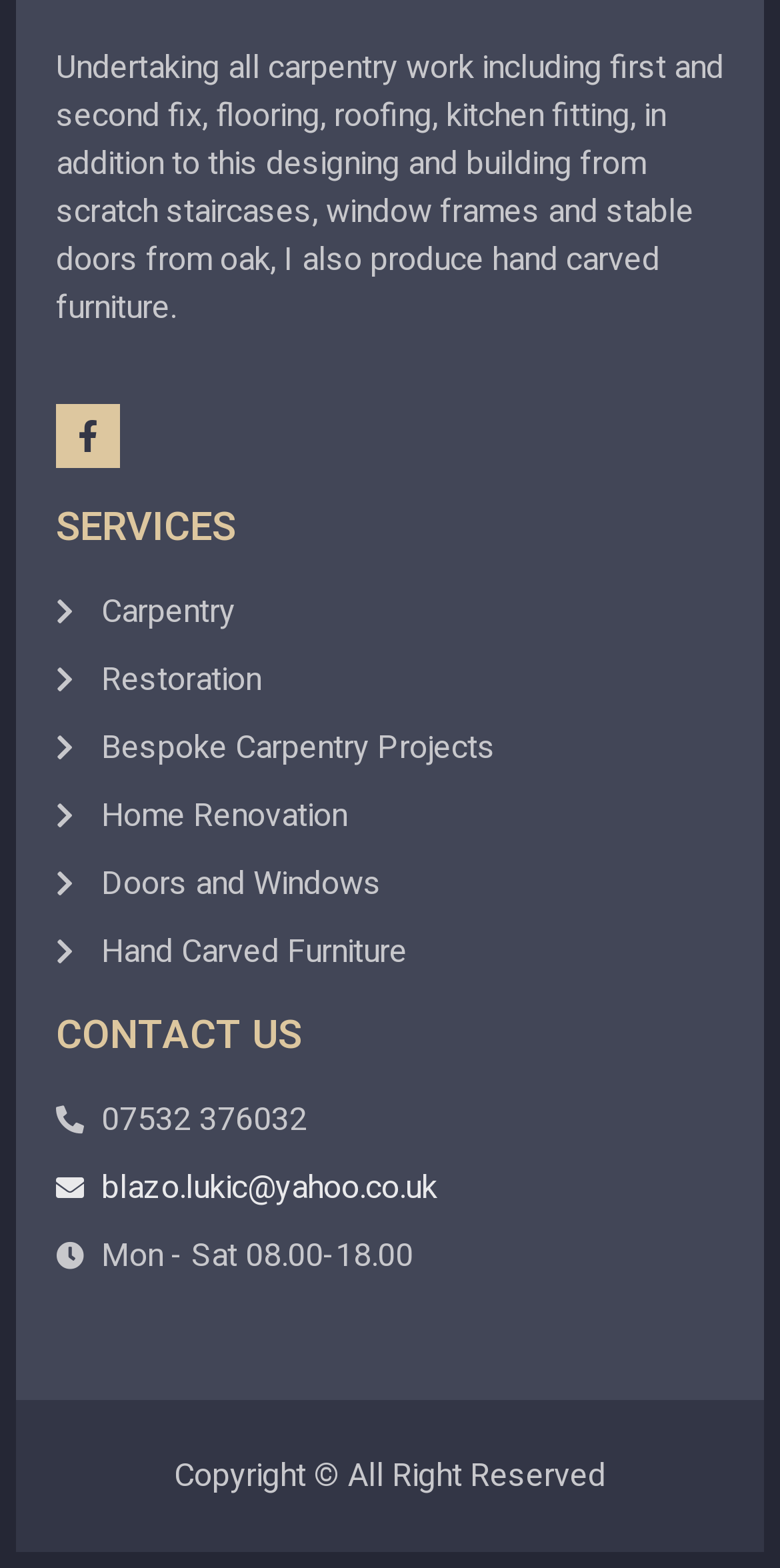What are the working hours of the carpenter?
Please use the image to provide an in-depth answer to the question.

In the 'CONTACT US' section, we can find the working hours of the carpenter, which are from Monday to Saturday, 08:00 to 18:00.